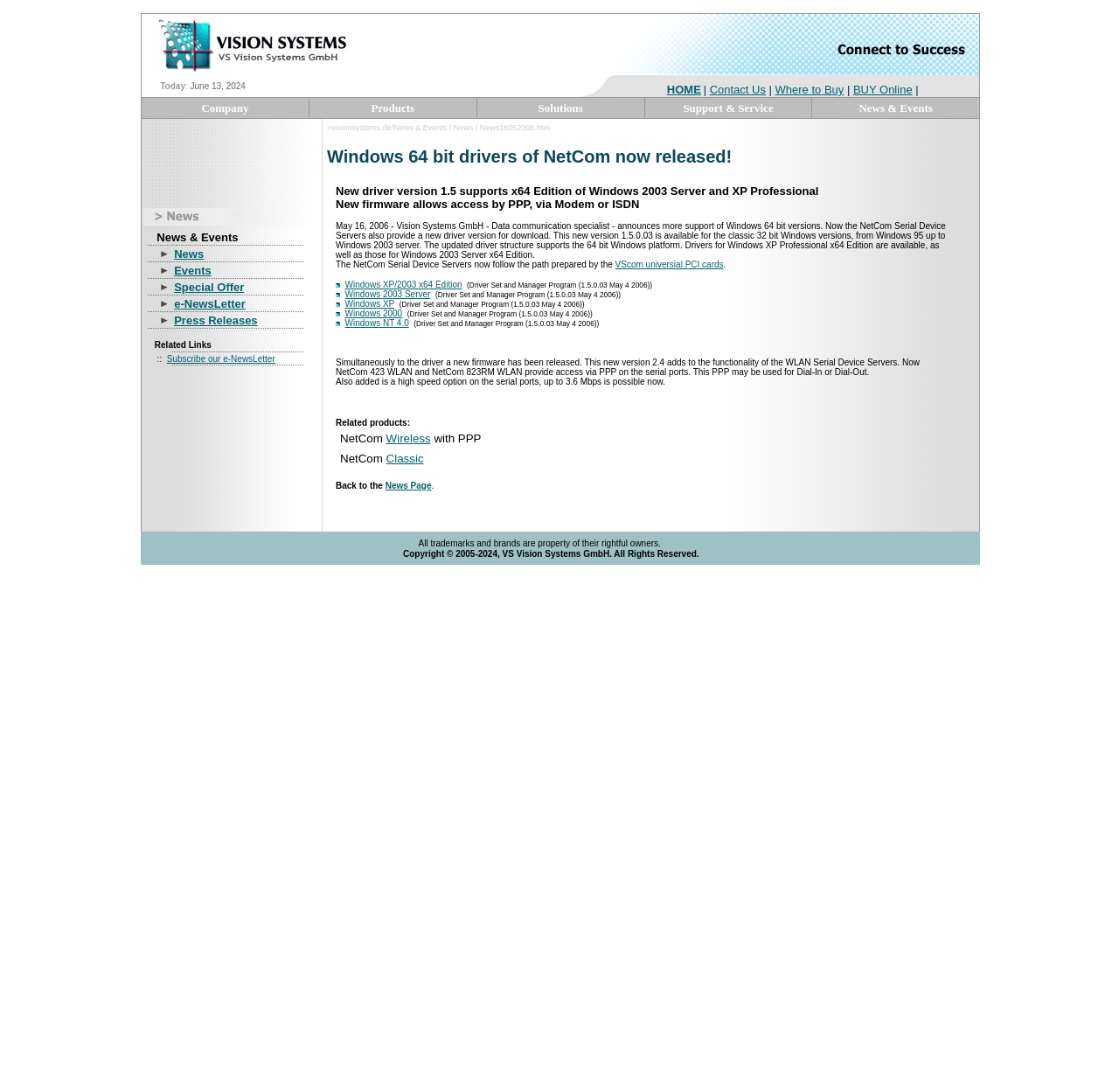Answer the following inquiry with a single word or phrase:
What is the company name?

Vision Systems GmbH